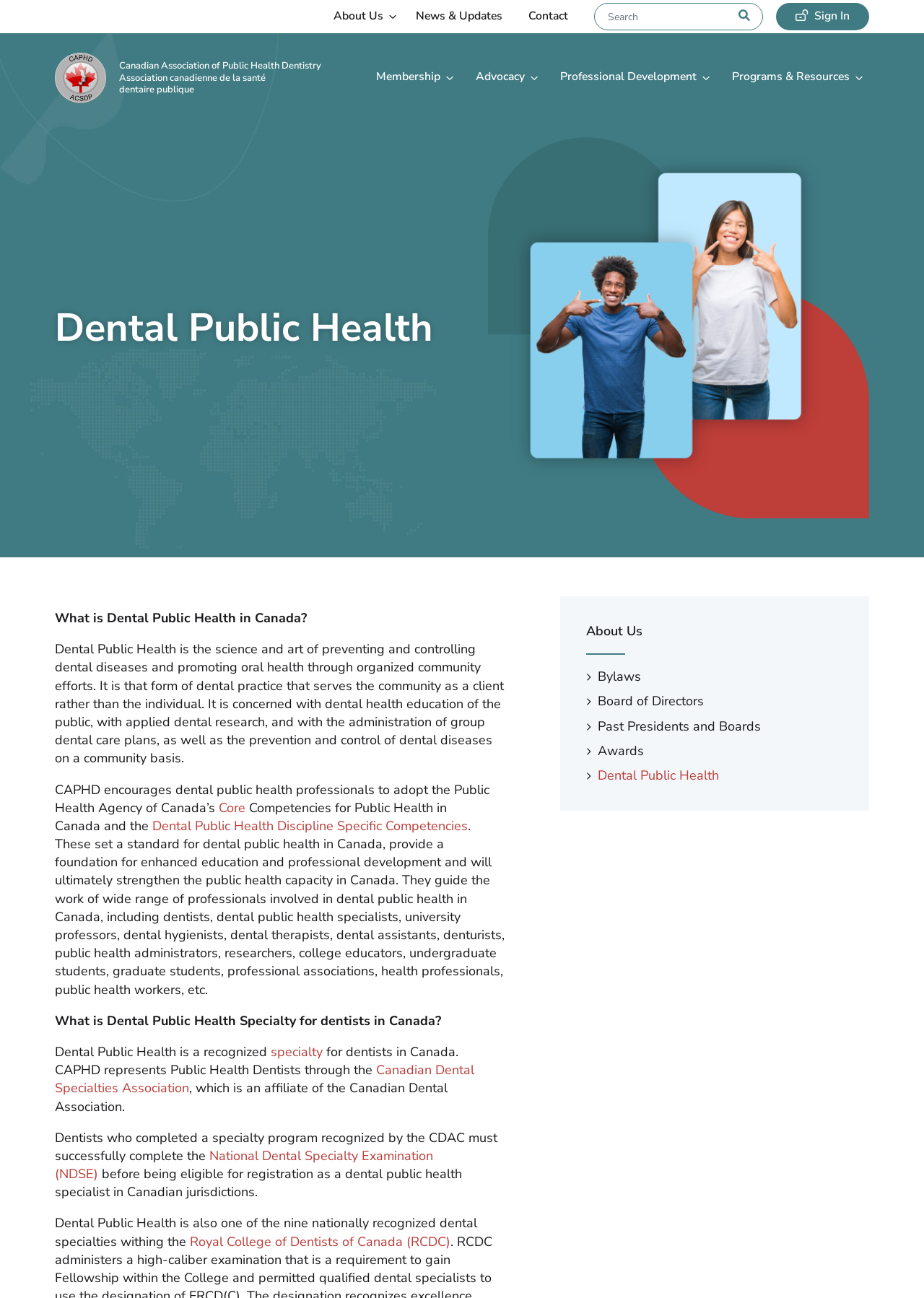Examine the image carefully and respond to the question with a detailed answer: 
What is the purpose of CAPHD?

According to the webpage, CAPHD encourages dental public health professionals to adopt the Public Health Agency of Canada's Core Competencies for Public Health in Canada, which suggests that the purpose of CAPHD is to promote oral health and strengthen public health capacity in Canada.